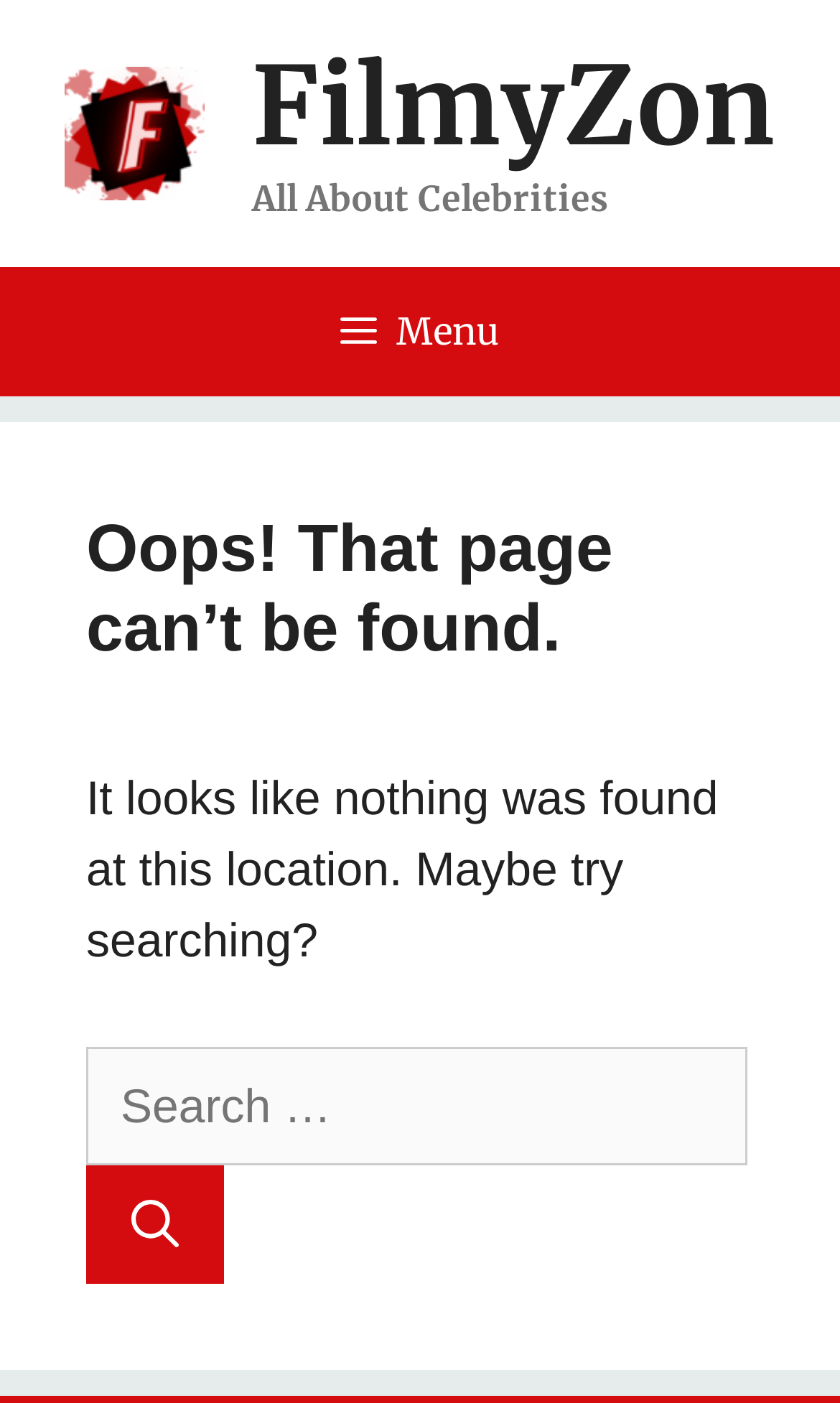Please give a one-word or short phrase response to the following question: 
What can the user do if the page is not found?

Try searching